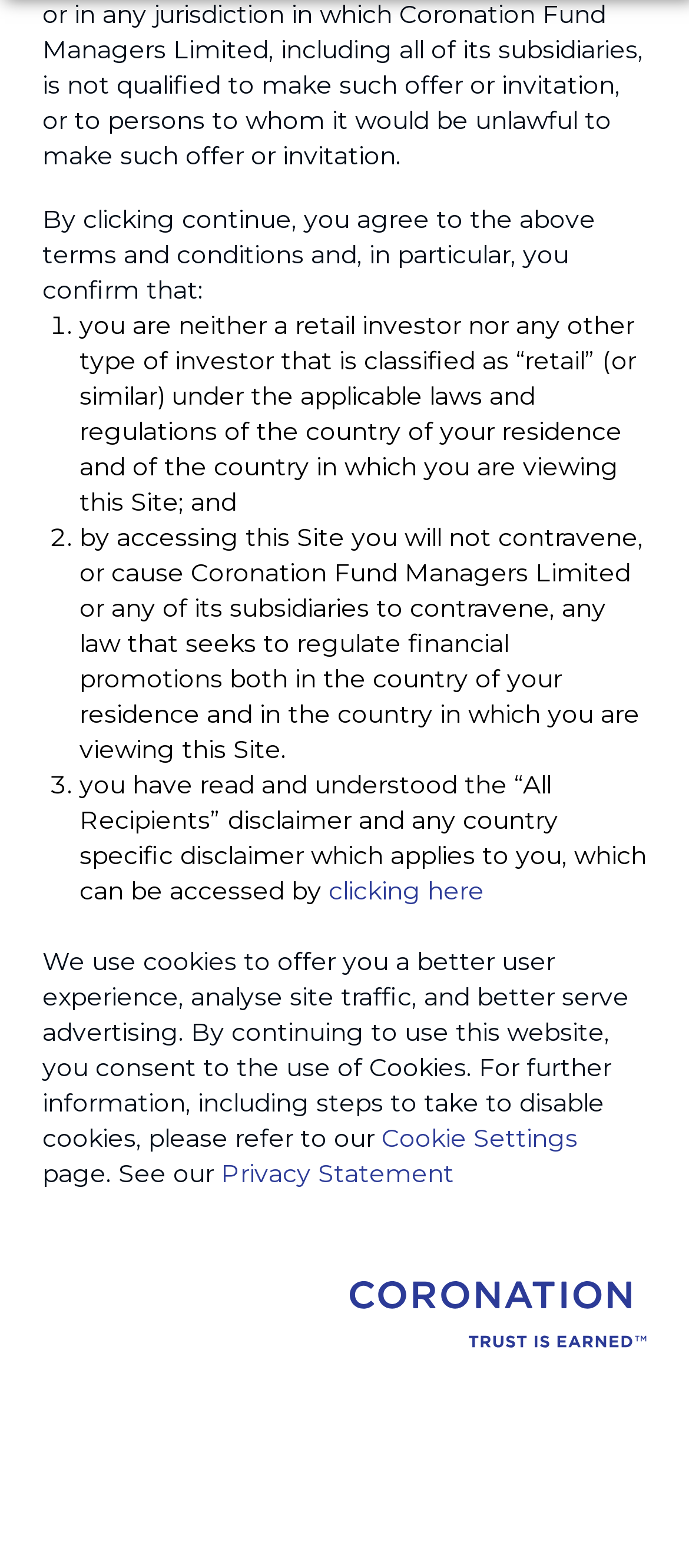What is the purpose of the cookie settings?
Answer the question with a detailed explanation, including all necessary information.

The cookie settings link is provided to allow users to control the use of cookies on the website, including disabling them, and to access further information about the website's cookie policy.